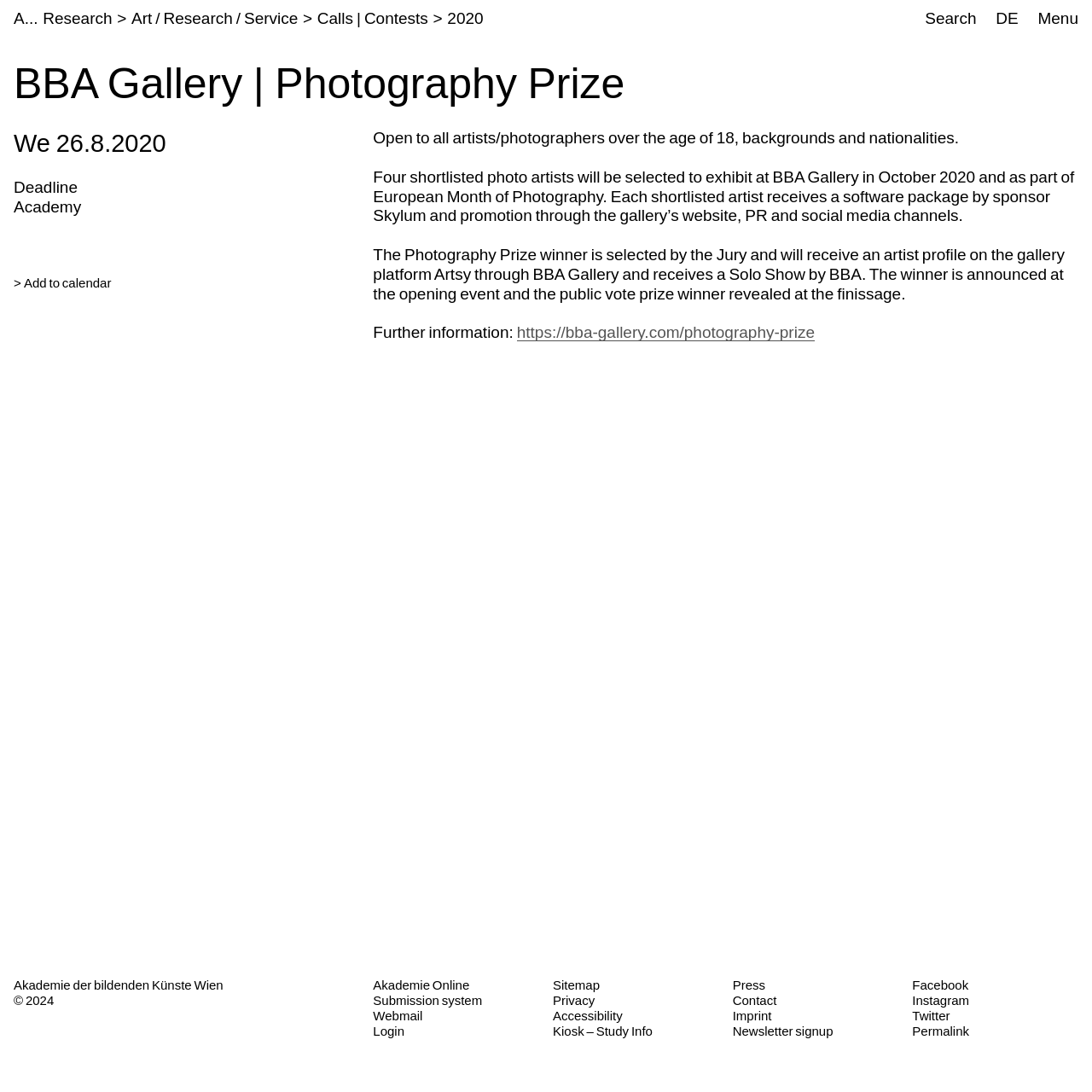Identify the bounding box coordinates of the area that should be clicked in order to complete the given instruction: "Open the submission system". The bounding box coordinates should be four float numbers between 0 and 1, i.e., [left, top, right, bottom].

[0.342, 0.91, 0.442, 0.923]